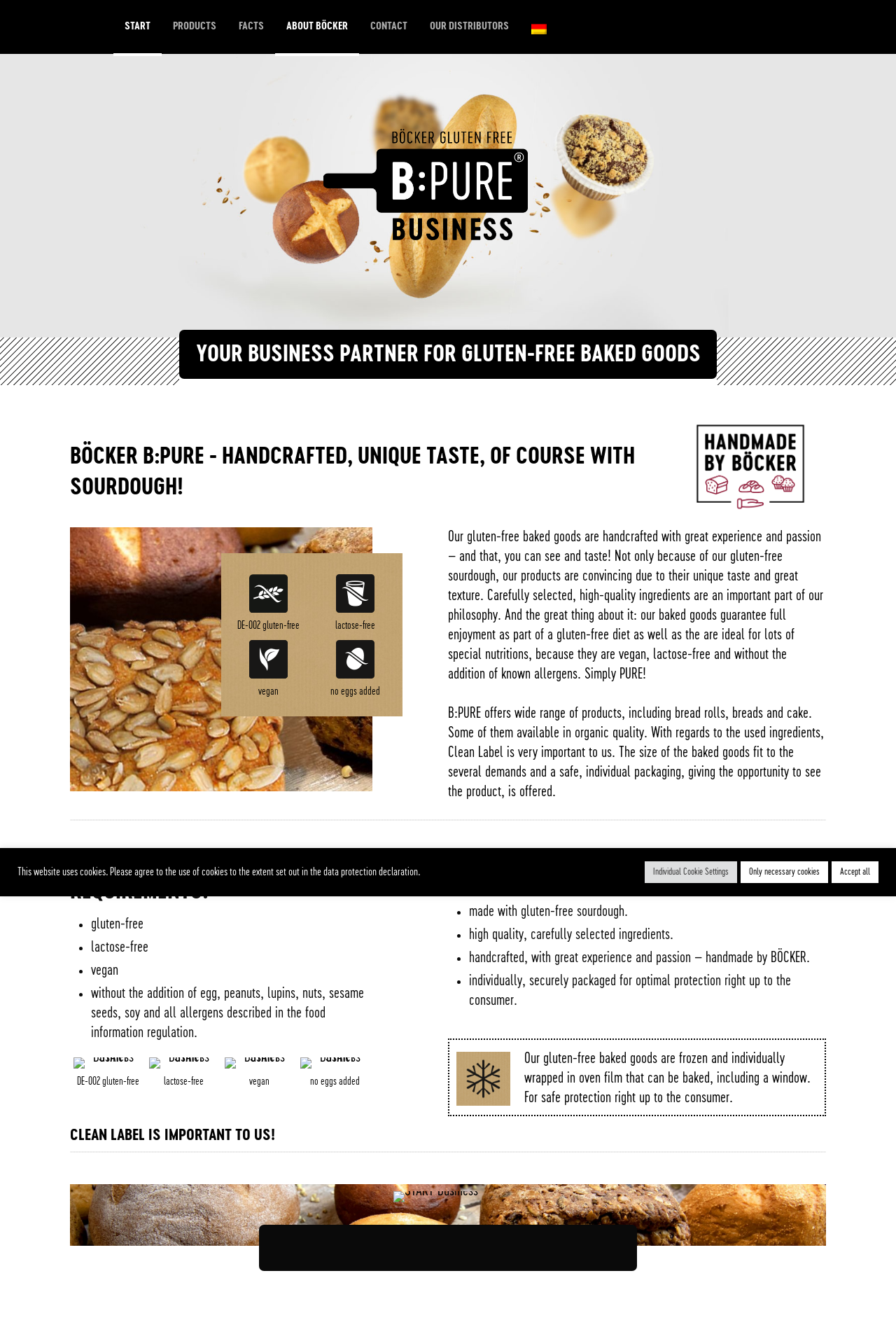Provide the text content of the webpage's main heading.

YOUR BUSINESS PARTNER FOR GLUTEN-FREE BAKED GOODS